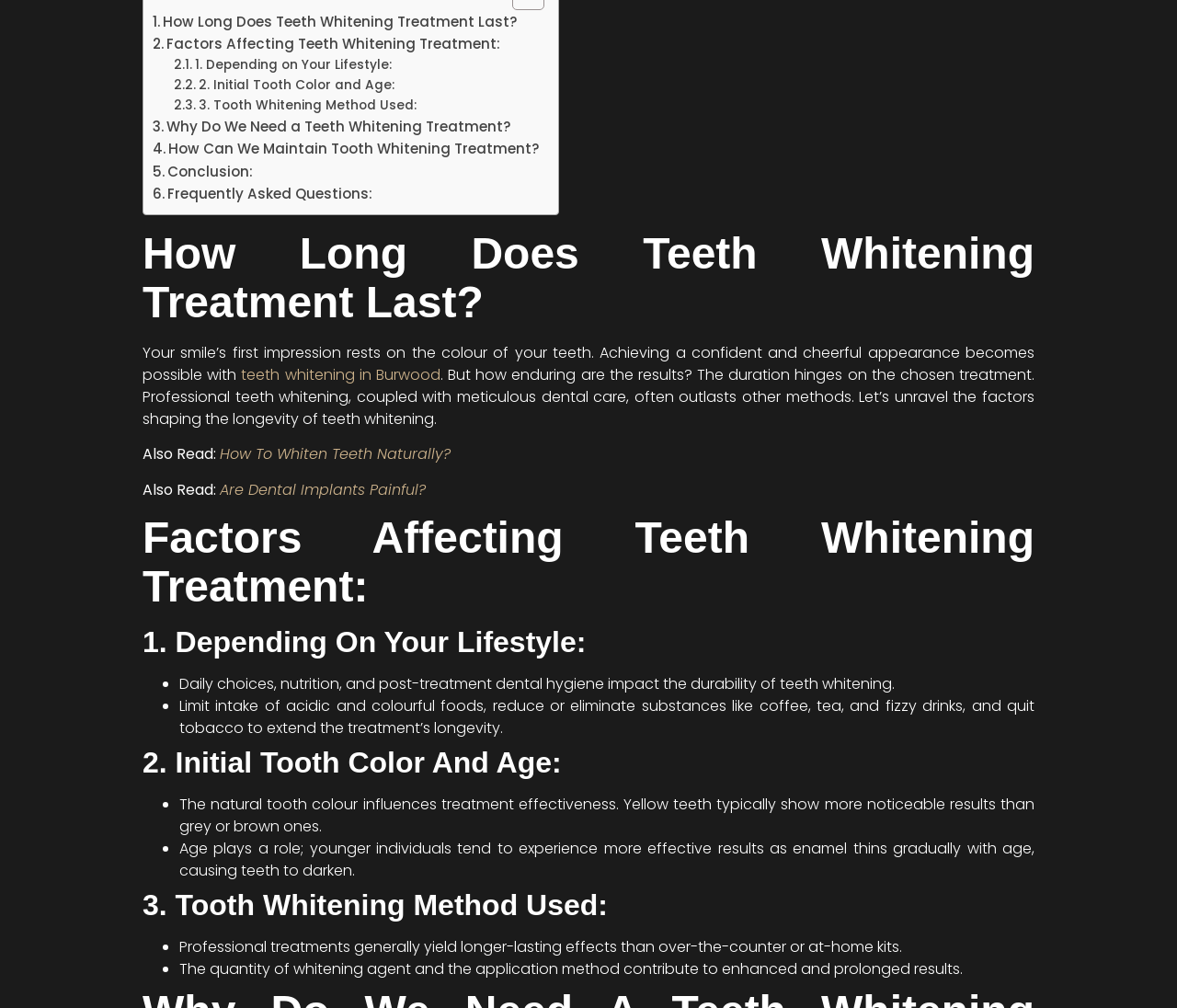What is the recommended action to extend the treatment's longevity?
Based on the image, give a one-word or short phrase answer.

Limit intake of acidic and colourful foods